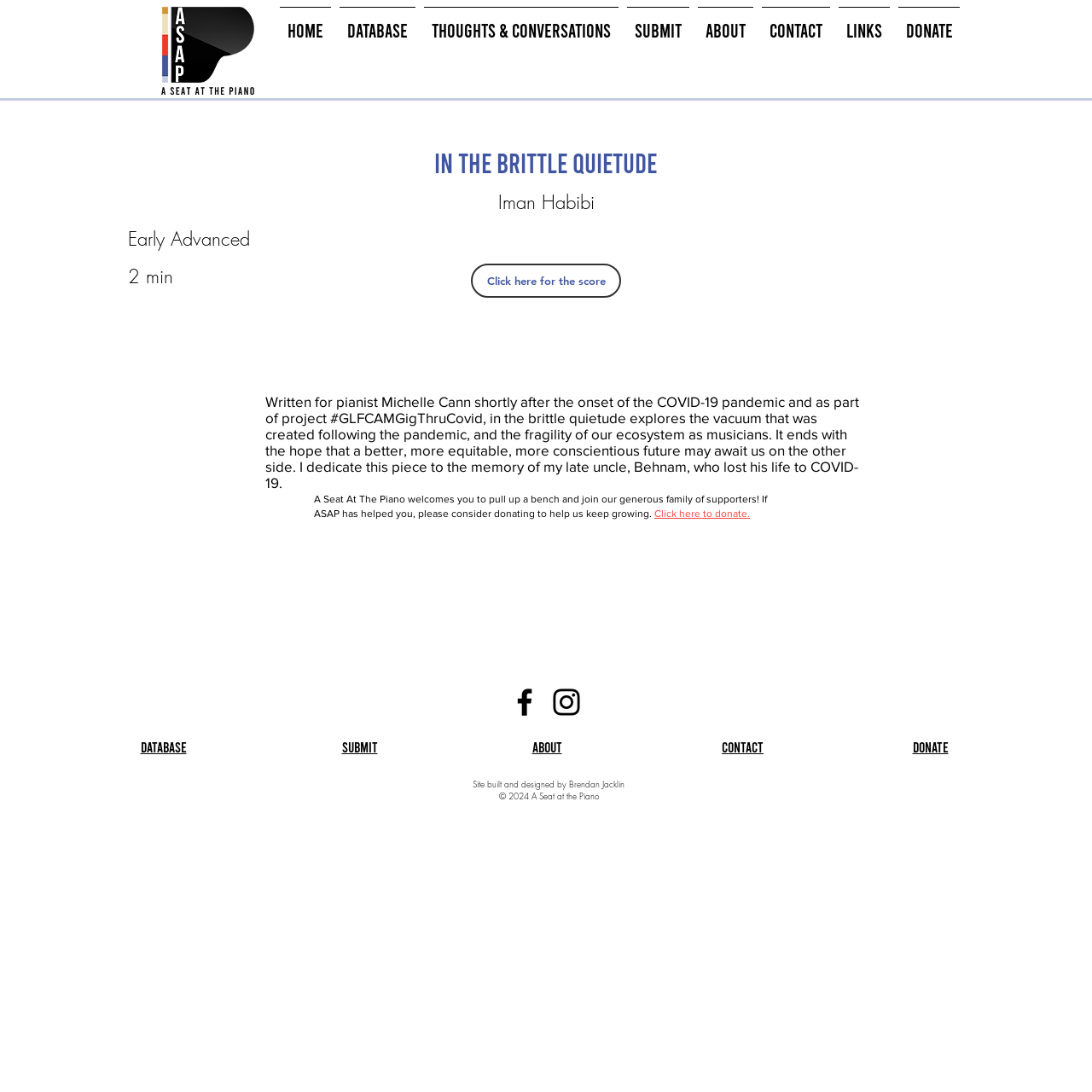Please identify the bounding box coordinates of the region to click in order to complete the task: "Read the score". The coordinates must be four float numbers between 0 and 1, specified as [left, top, right, bottom].

[0.431, 0.241, 0.569, 0.273]